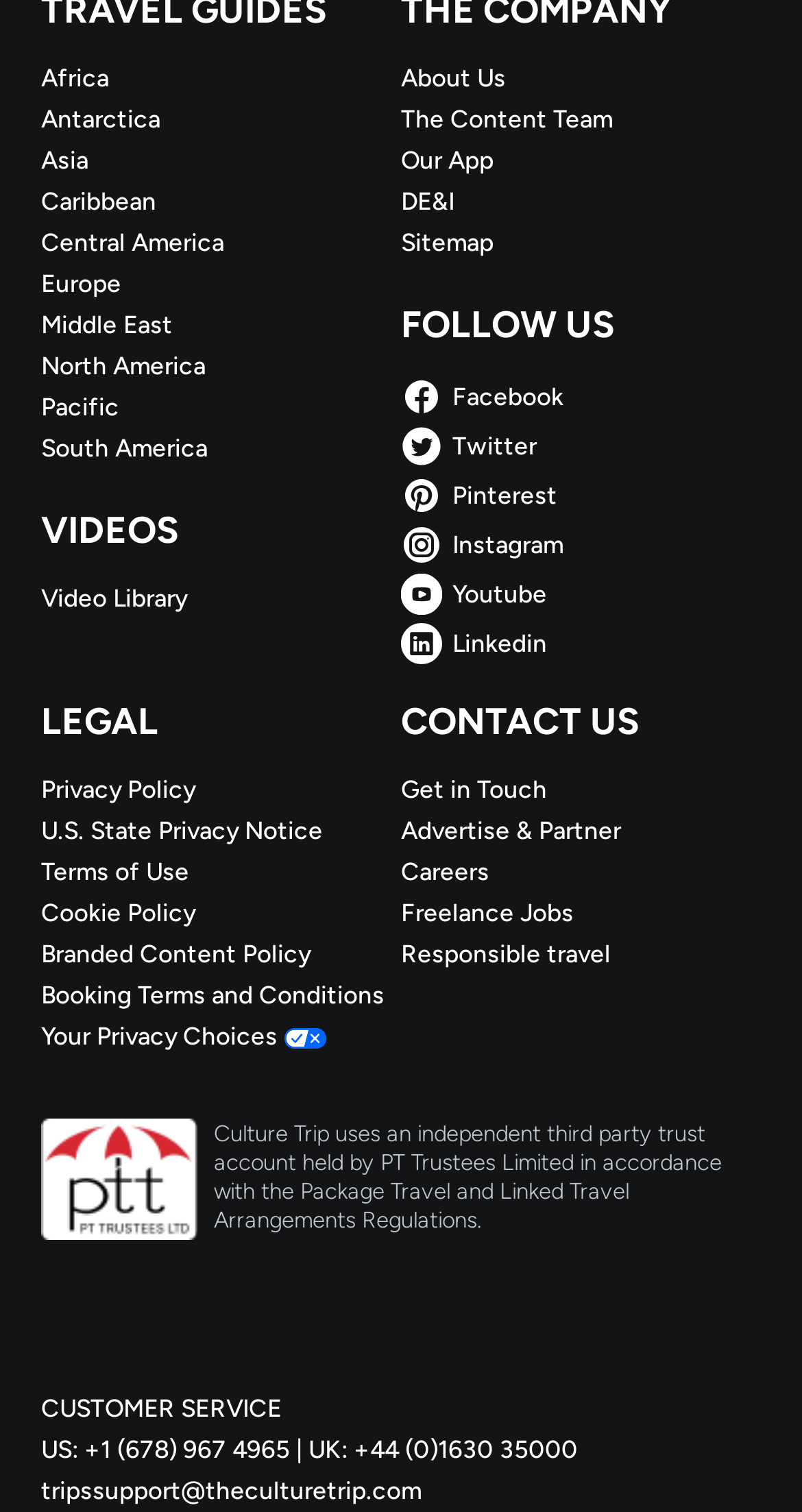Please mark the clickable region by giving the bounding box coordinates needed to complete this instruction: "Follow us on Facebook".

[0.5, 0.248, 0.949, 0.276]